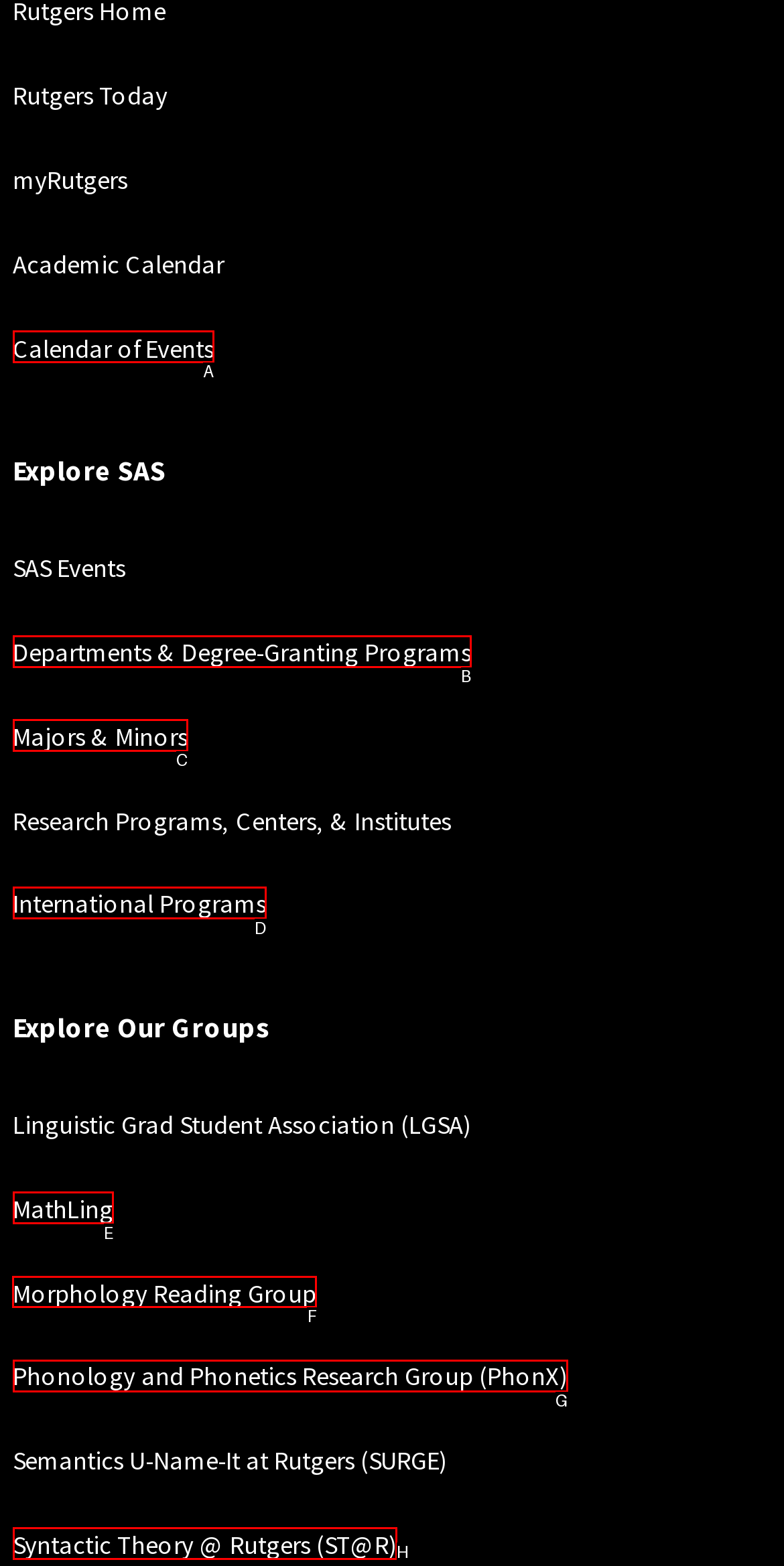Choose the HTML element that should be clicked to achieve this task: go to Morphology Reading Group
Respond with the letter of the correct choice.

F